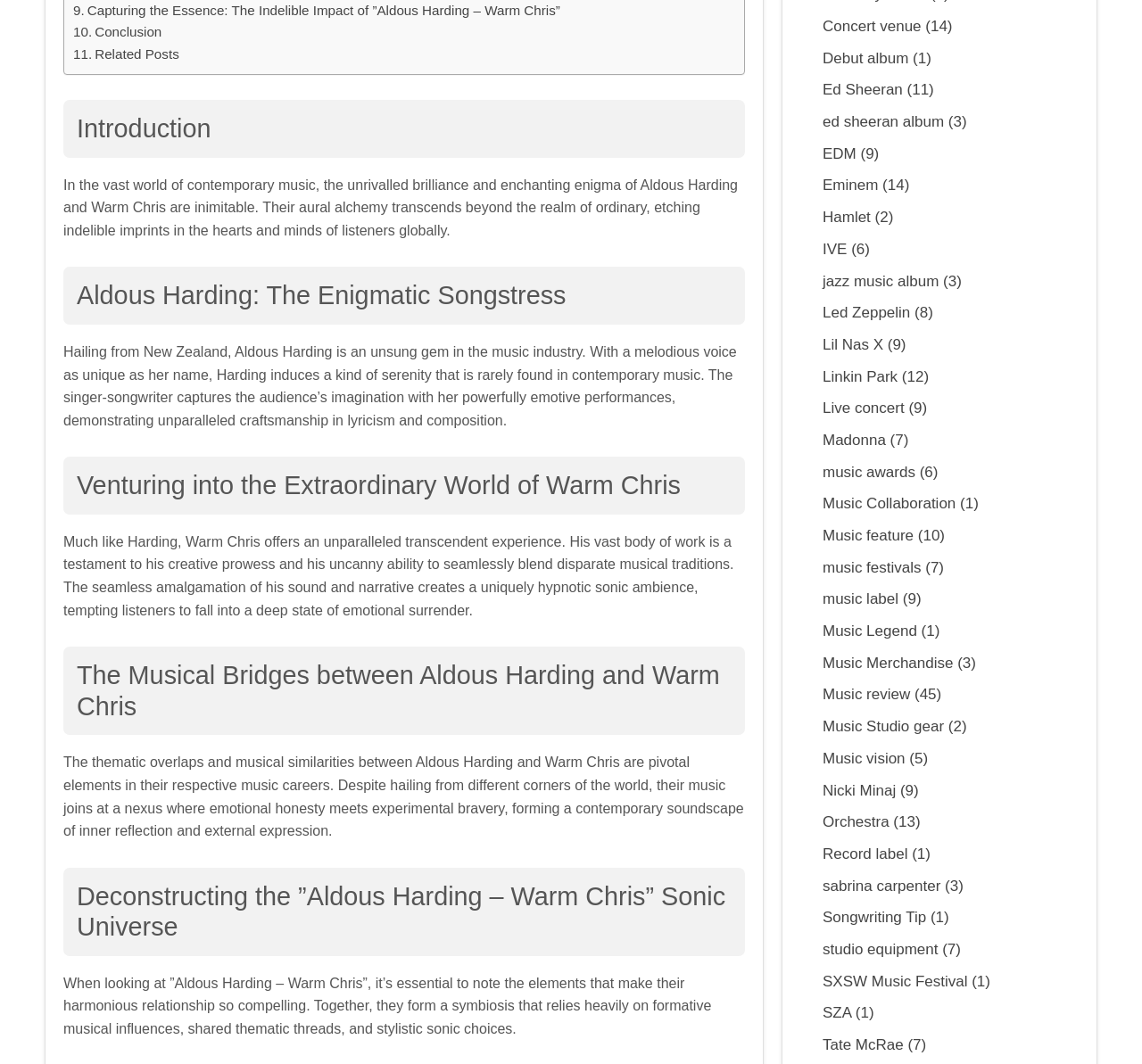Provide the bounding box coordinates, formatted as (top-left x, top-left y, bottom-right x, bottom-right y), with all values being floating point numbers between 0 and 1. Identify the bounding box of the UI element that matches the description: SXSW Music Festival

[0.72, 0.914, 0.847, 0.93]